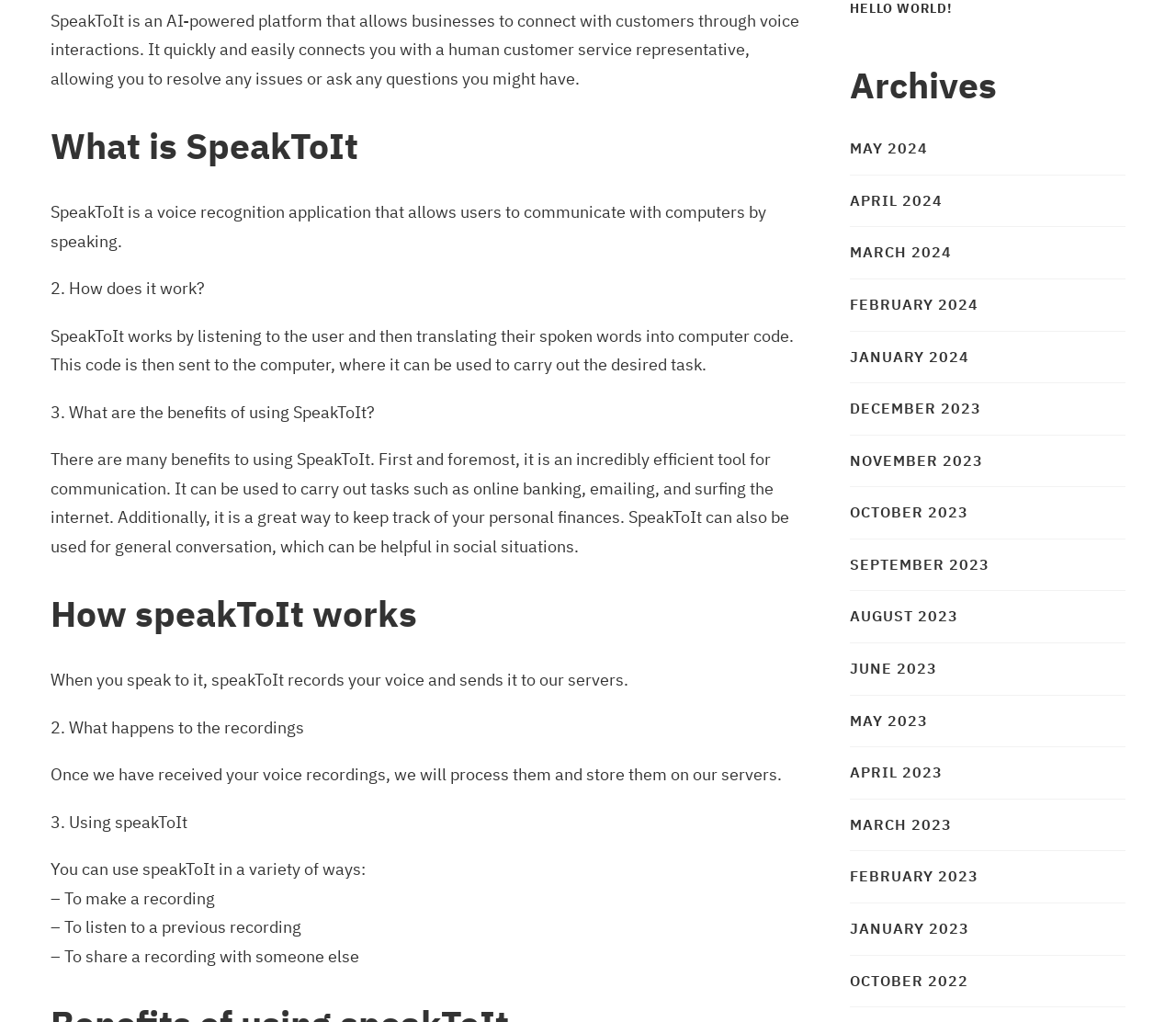What is SpeakToIt?
Please give a detailed and elaborate explanation in response to the question.

Based on the StaticText element with ID 400, SpeakToIt is described as an AI-powered platform that allows businesses to connect with customers through voice interactions.